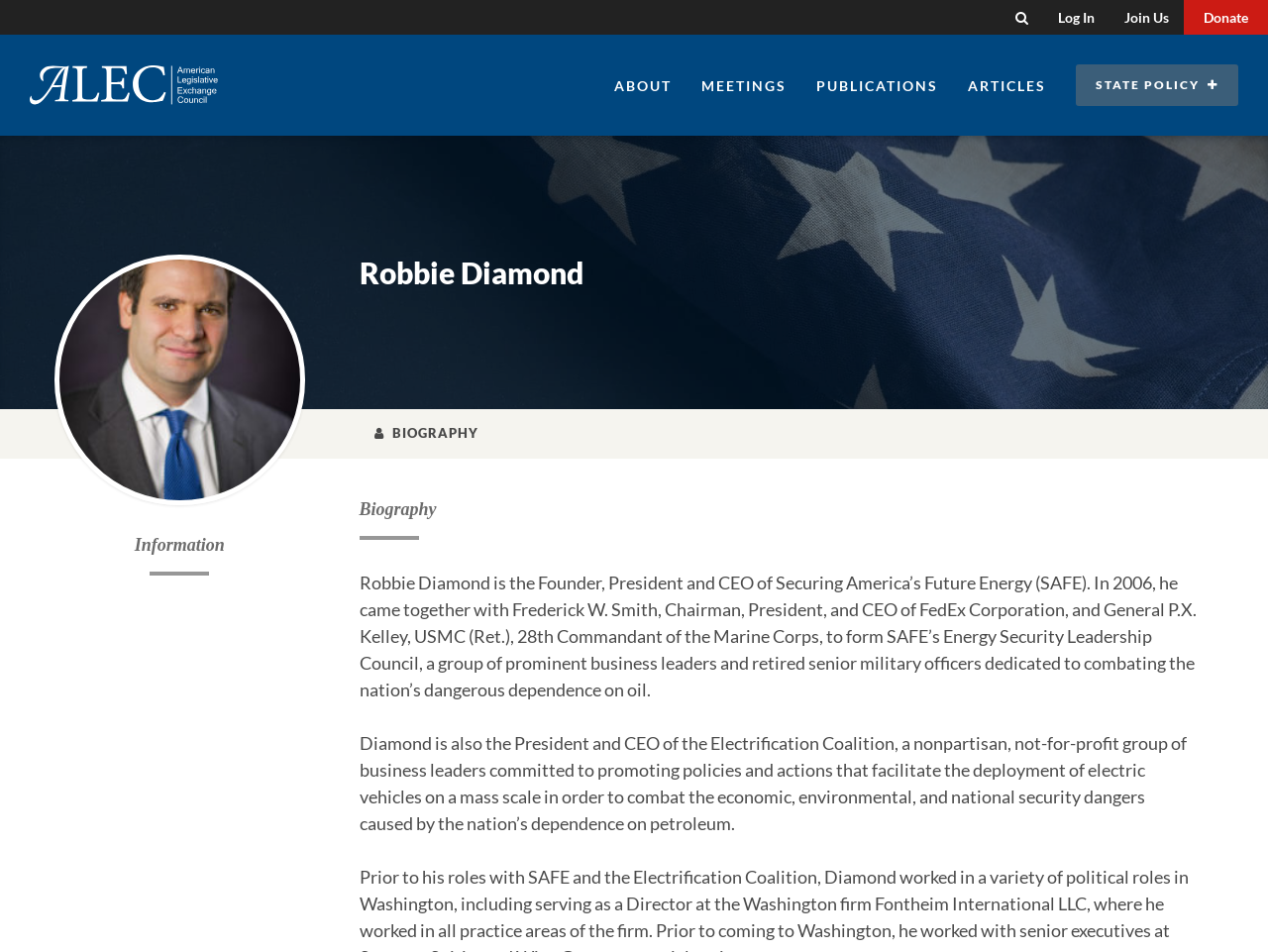Determine the bounding box coordinates for the area that needs to be clicked to fulfill this task: "Search". The coordinates must be given as four float numbers between 0 and 1, i.e., [left, top, right, bottom].

[0.789, 0.0, 0.823, 0.036]